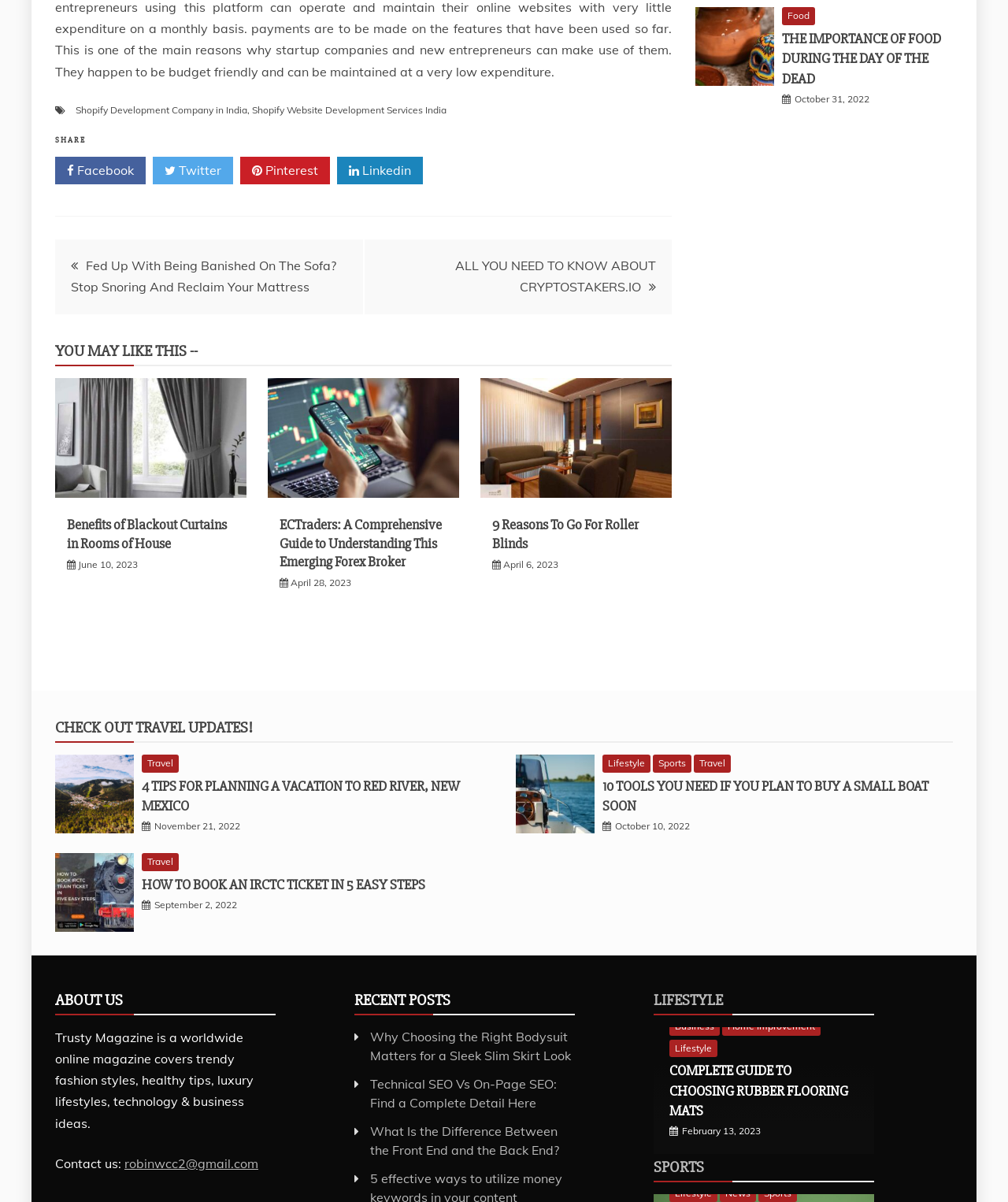Please give the bounding box coordinates of the area that should be clicked to fulfill the following instruction: "Share on Facebook". The coordinates should be in the format of four float numbers from 0 to 1, i.e., [left, top, right, bottom].

[0.055, 0.131, 0.145, 0.153]